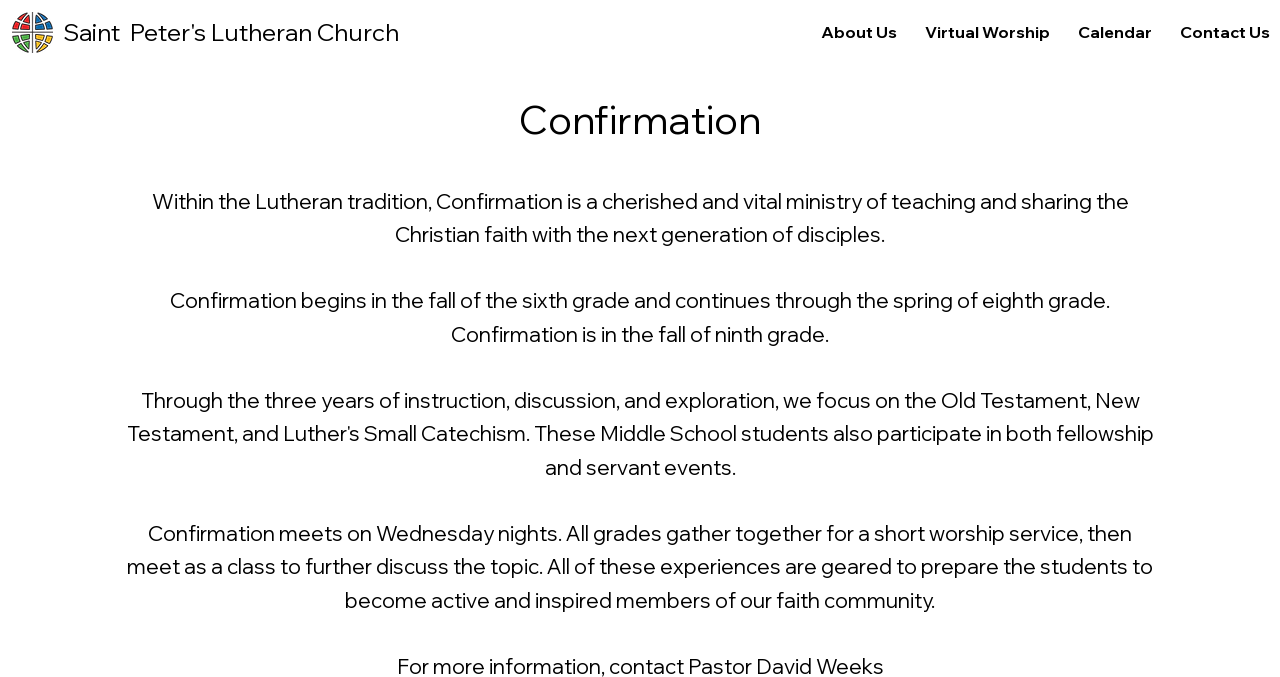What happens on Wednesday nights during Confirmation?
Please craft a detailed and exhaustive response to the question.

According to the webpage, on Wednesday nights, all grades gather together for a short worship service, then meet as a class to further discuss the topic.